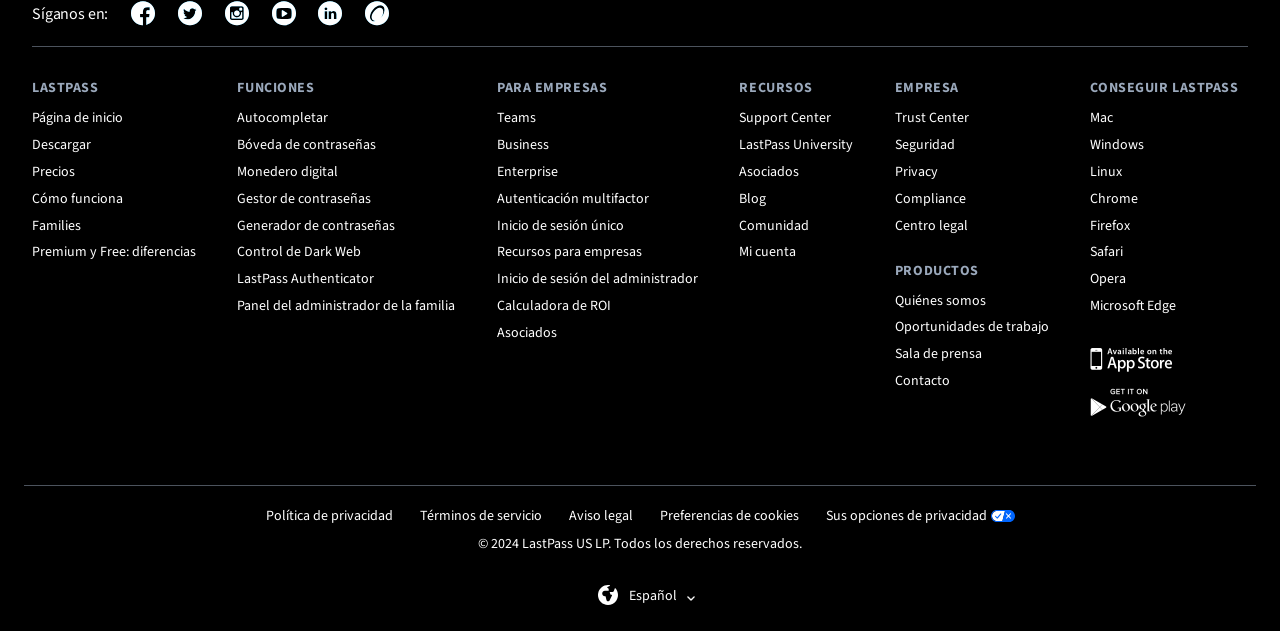What is the name of the password manager? Using the information from the screenshot, answer with a single word or phrase.

LastPass